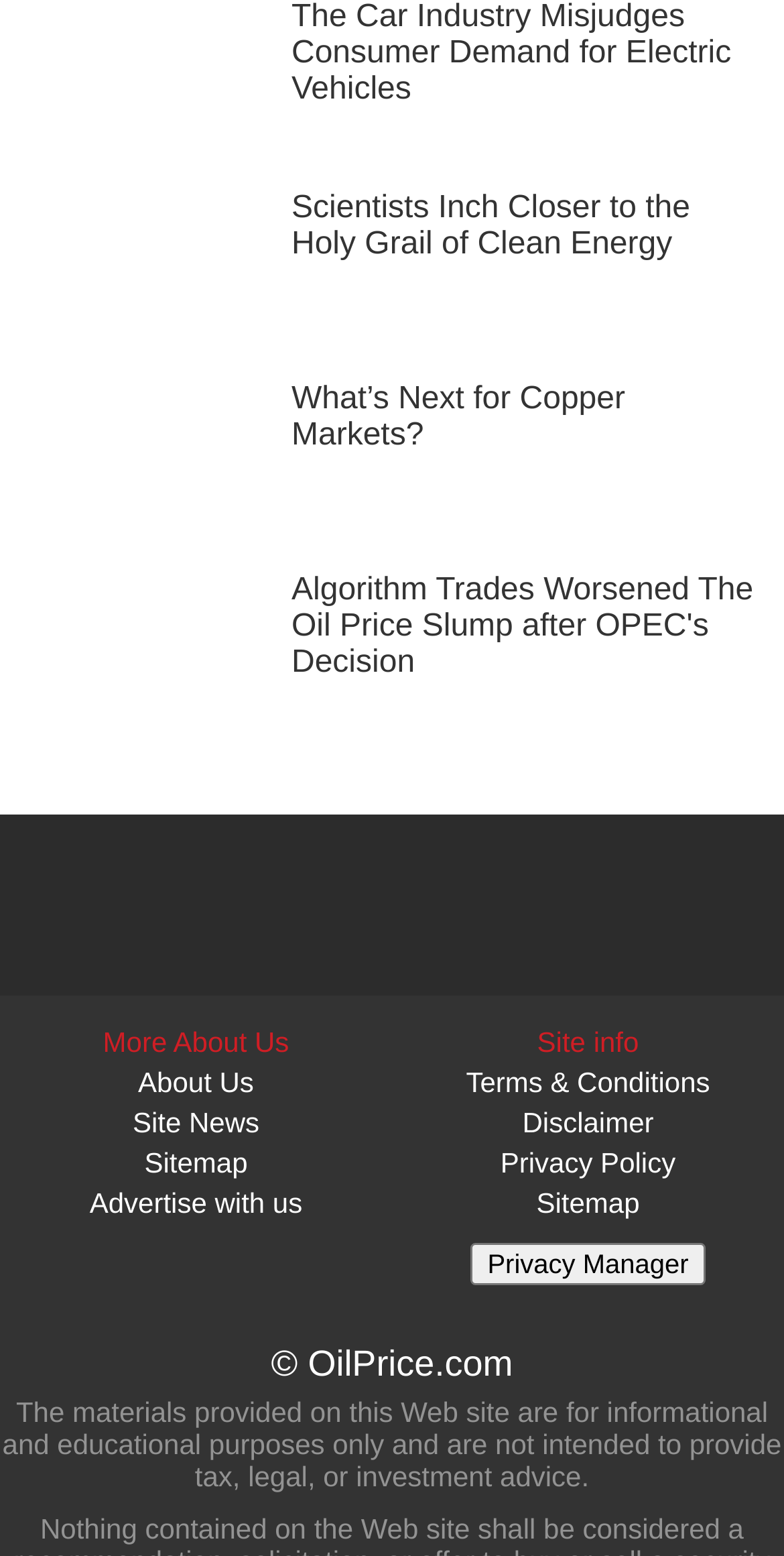What is the purpose of the 'Privacy Manager' button?
Analyze the image and deliver a detailed answer to the question.

The 'Privacy Manager' button is located at the bottom of the webpage, and its purpose is likely to allow users to manage their privacy settings on the website. This is a common feature on many websites, and its presence suggests that the website collects user data and wants to provide users with control over their privacy.